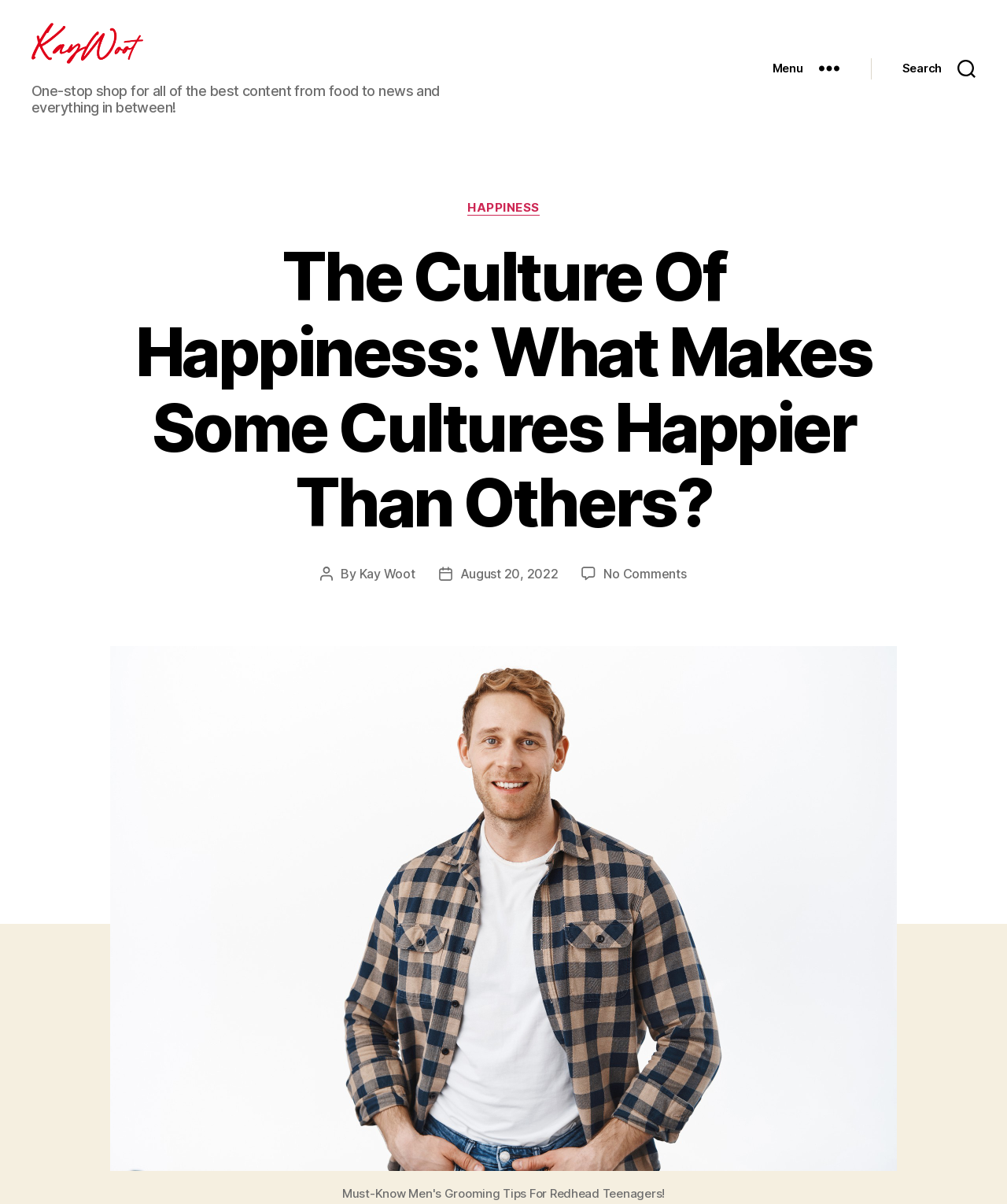Locate the coordinates of the bounding box for the clickable region that fulfills this instruction: "Visit Kay Woot's profile".

[0.357, 0.681, 0.412, 0.694]